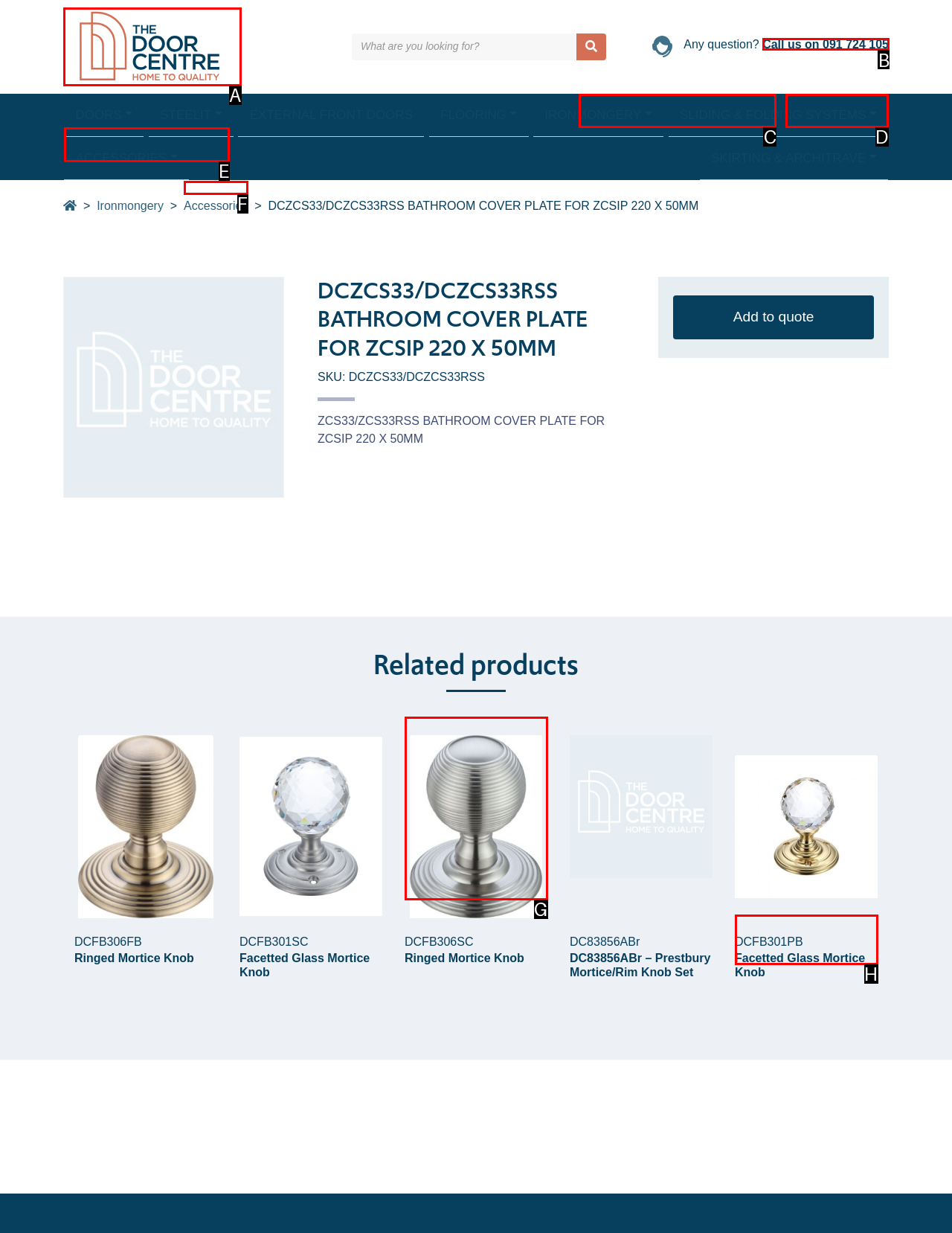Given the task: Call the support number, point out the letter of the appropriate UI element from the marked options in the screenshot.

B